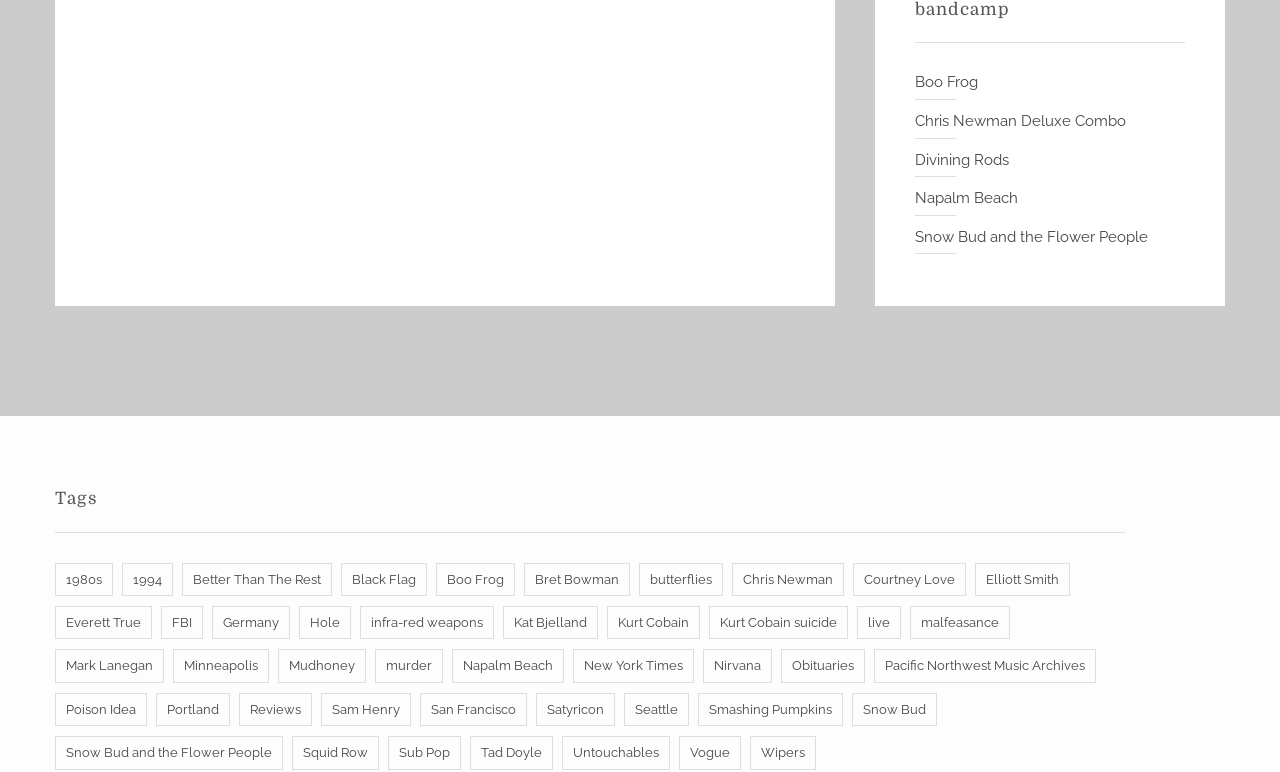Could you highlight the region that needs to be clicked to execute the instruction: "View items from the 1980s"?

[0.043, 0.729, 0.088, 0.772]